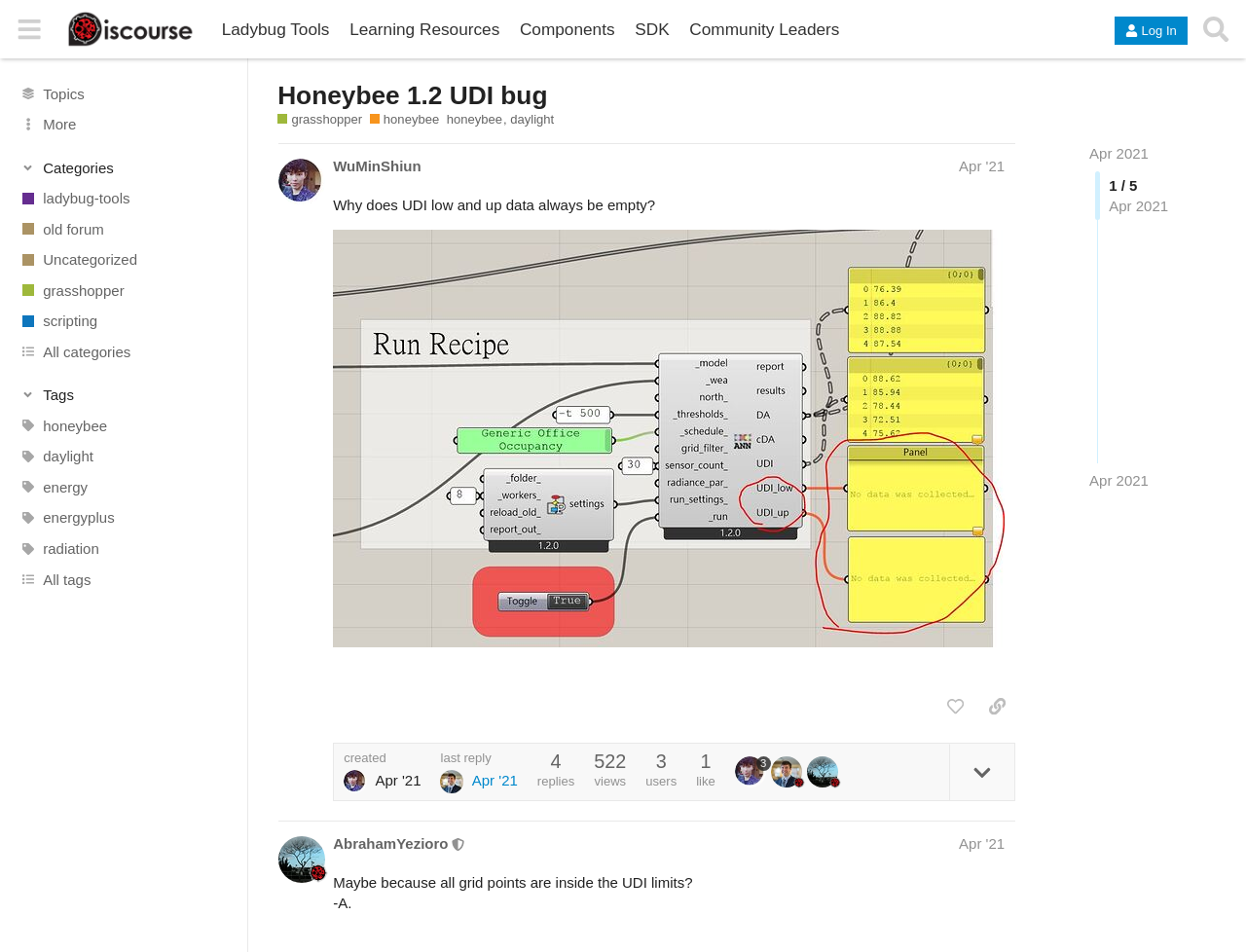What is the title of the post?
Use the information from the image to give a detailed answer to the question.

The title of the post can be found at the top of the post, where it says 'Why does UDI low and up data always be empty?'.